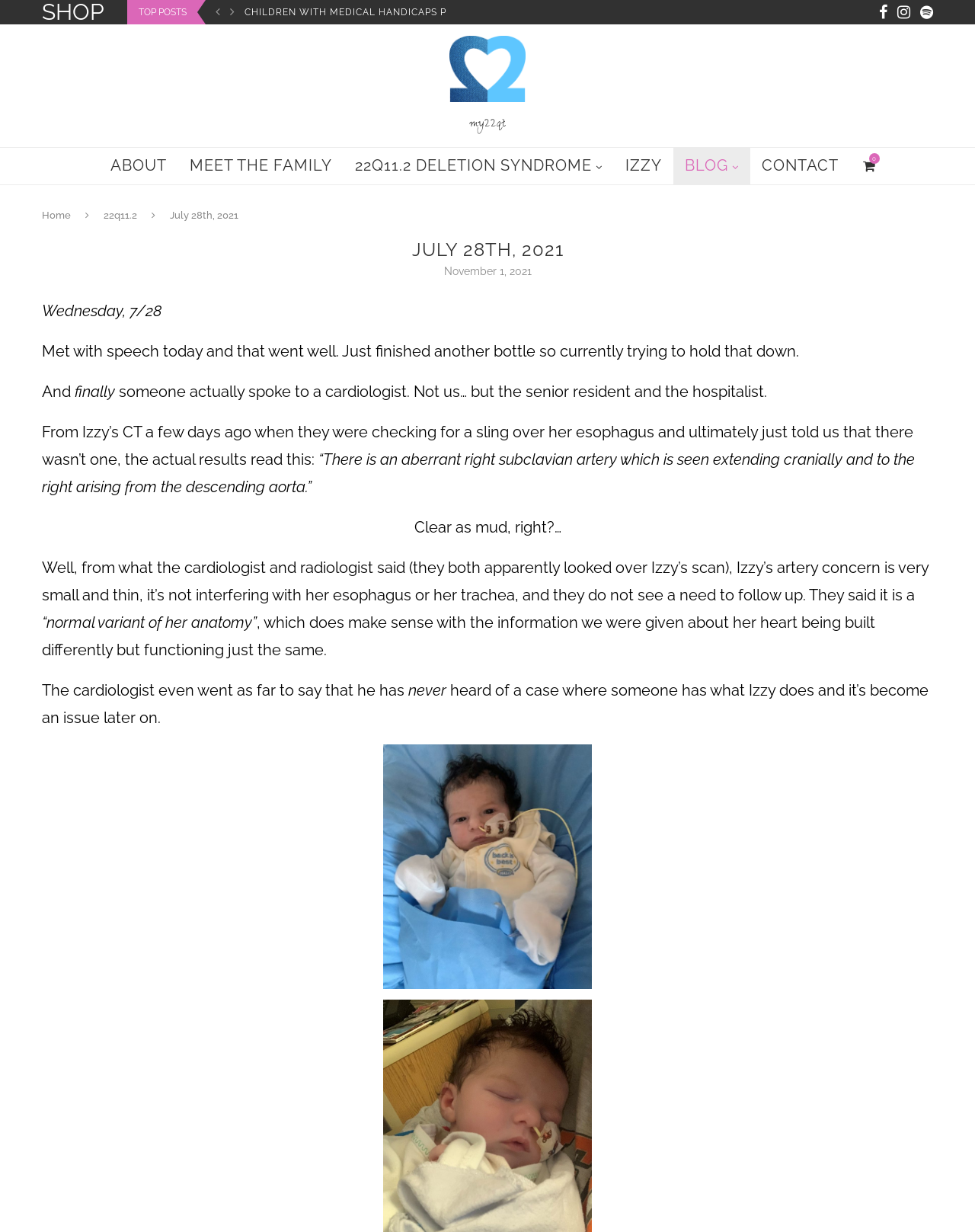Respond concisely with one word or phrase to the following query:
What is the date of the blog post?

July 28th, 2021